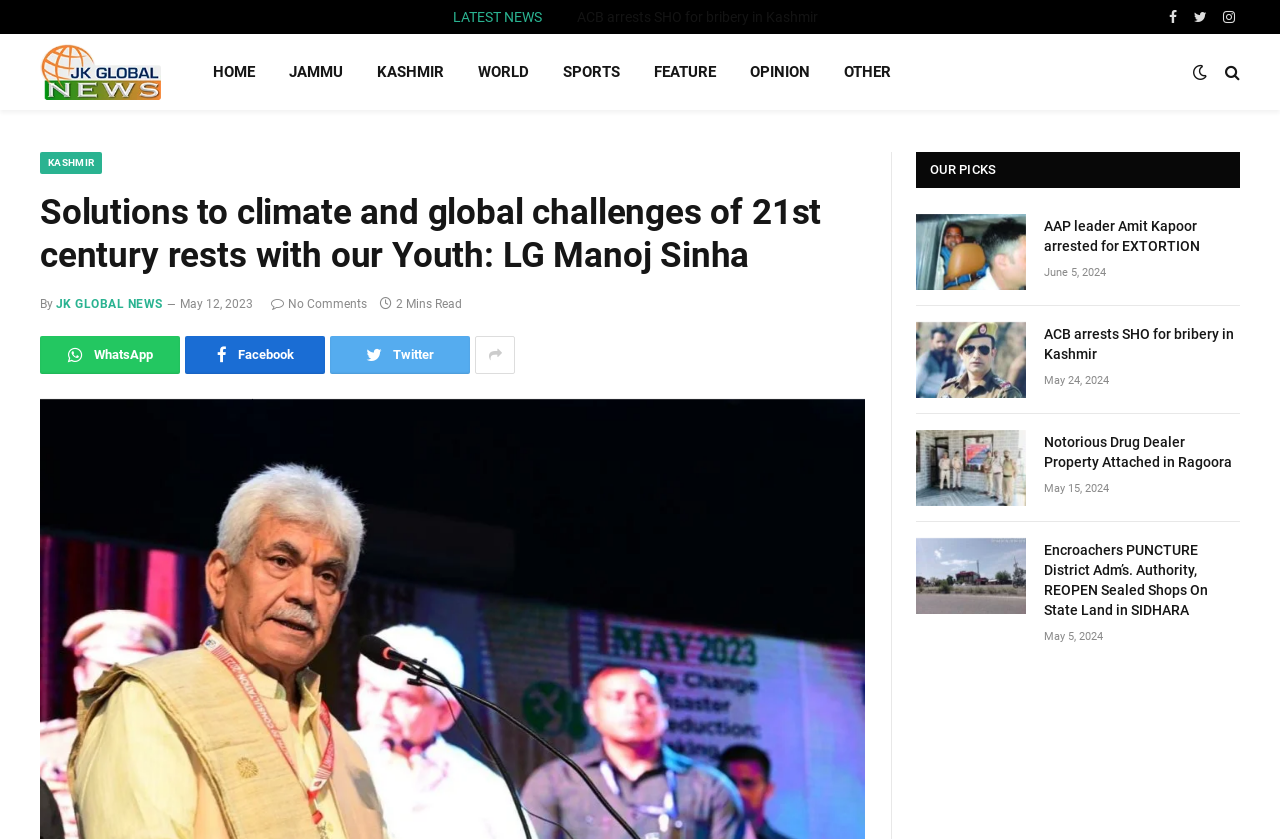Specify the bounding box coordinates of the area to click in order to execute this command: 'Read the article 'Solutions to climate and global challenges of 21st century rests with our Youth: LG Manoj Sinha''. The coordinates should consist of four float numbers ranging from 0 to 1, and should be formatted as [left, top, right, bottom].

[0.031, 0.228, 0.676, 0.331]